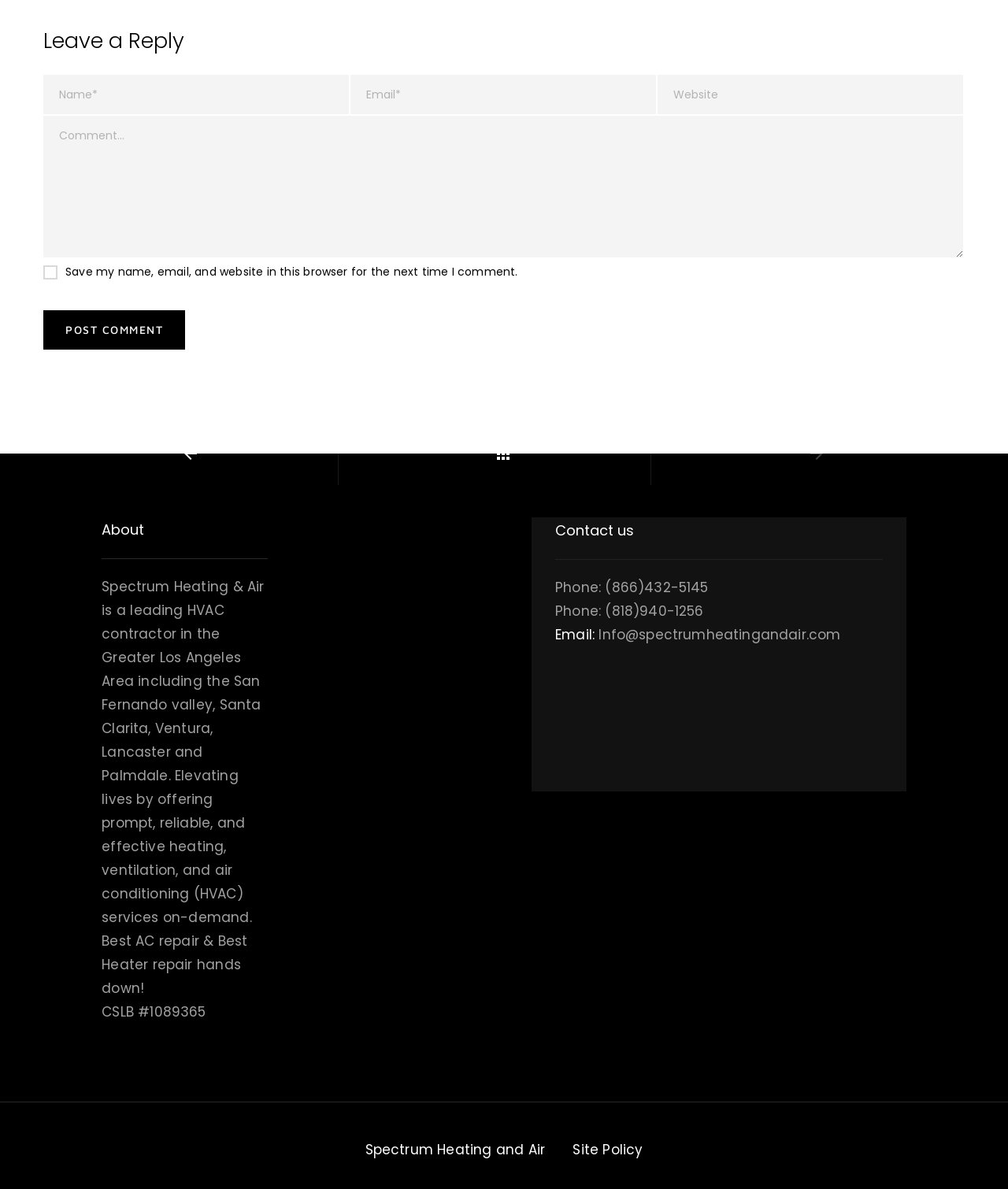What is the phone number of the company?
Give a one-word or short-phrase answer derived from the screenshot.

(866)432-5145